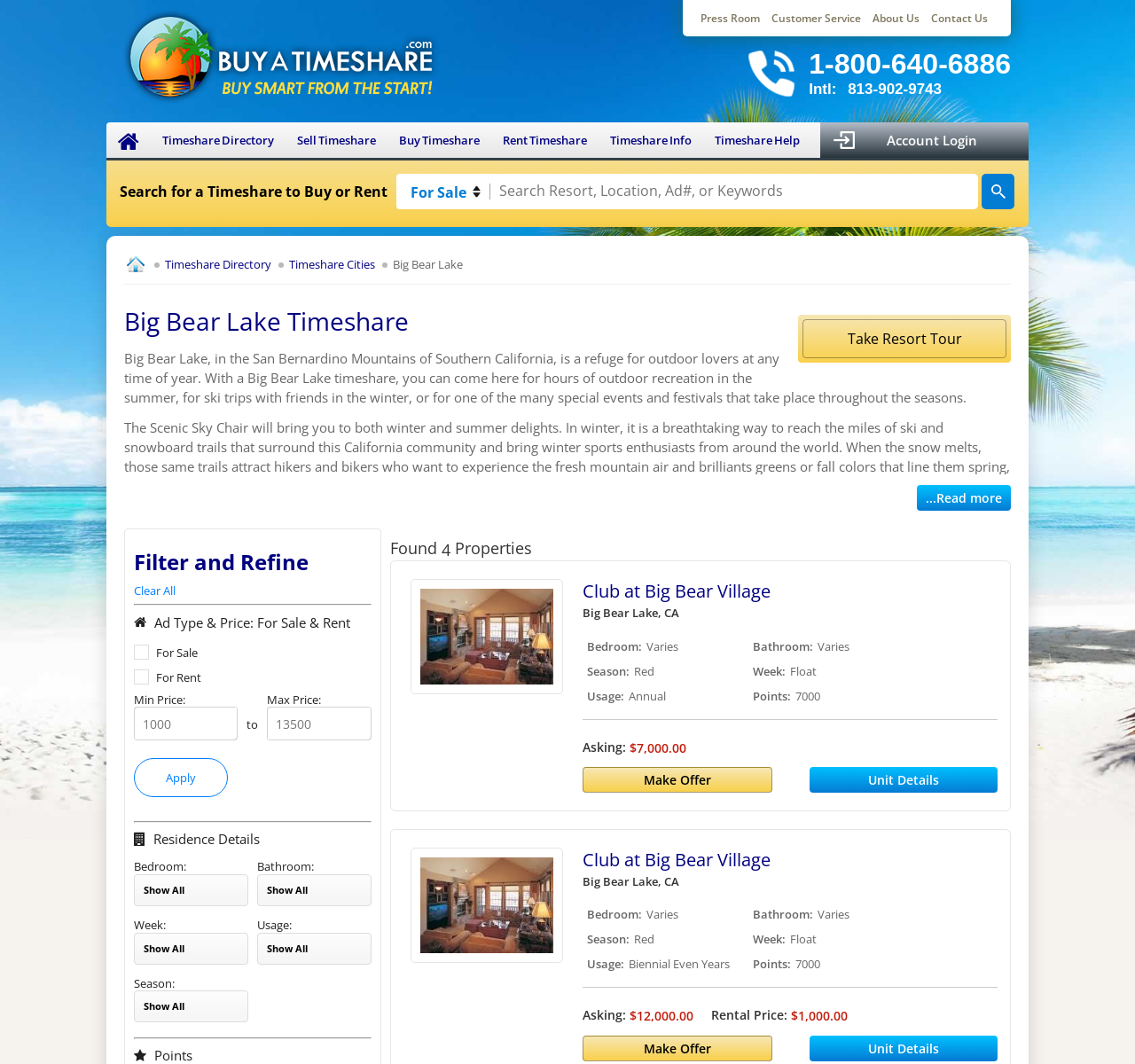What is the location of the timeshare?
Using the image as a reference, answer the question in detail.

The location of the timeshare can be found in the text 'Big Bear Lake, in the San Bernardino Mountains of Southern California, is a refuge for outdoor lovers at any time of year.' which is located in the StaticText element with ID 232.